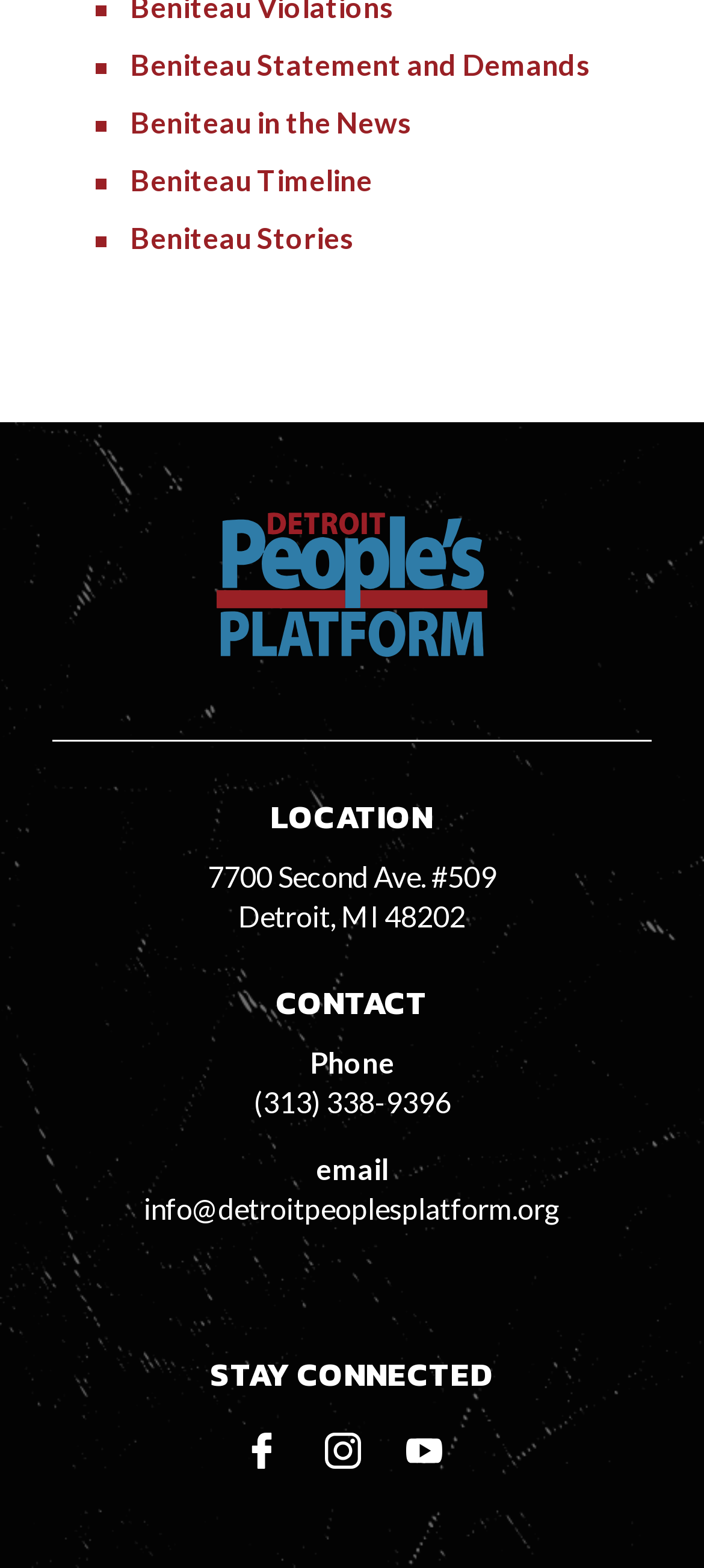Locate the bounding box coordinates of the area where you should click to accomplish the instruction: "Call (313) 338-9396".

[0.36, 0.692, 0.64, 0.714]